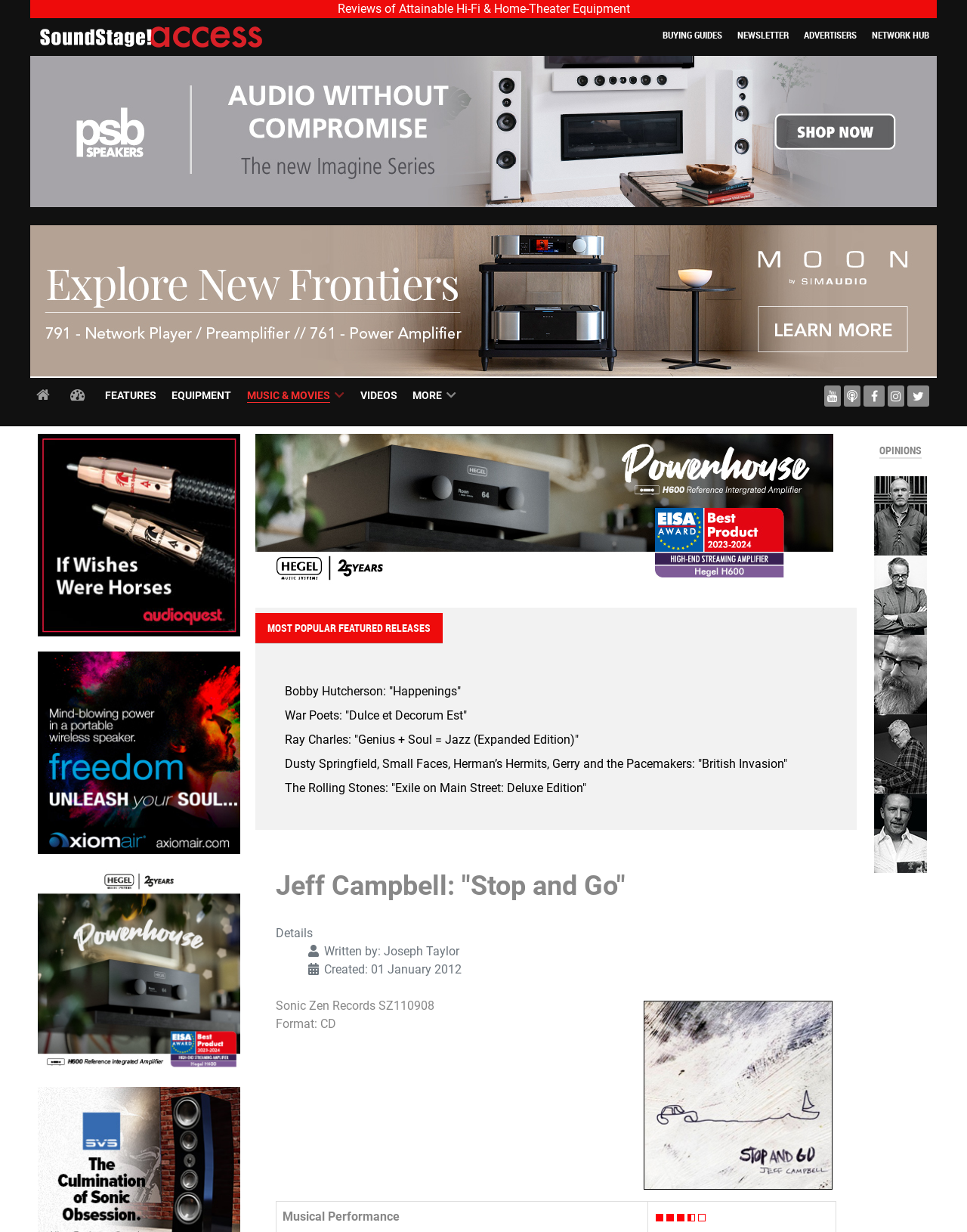Identify the bounding box coordinates for the region to click in order to carry out this instruction: "Check the photo source". Provide the coordinates using four float numbers between 0 and 1, formatted as [left, top, right, bottom].

None